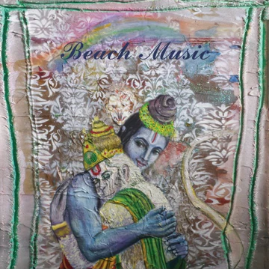Create a detailed narrative for the image.

The image showcases the album cover for "(Sandy) Alex G's" LP titled "Beach Music." The artwork features a vibrant and intricate illustration, prominently displaying two figures that appear to be inspired by mythological themes. One figure, adorned with a colorful headdress and intricate garments, is embracing another figure, who has blue skin and a serene expression. The background is richly textured, featuring elaborate patterns and soft, pastel colors that blend harmoniously, enhancing the overall ethereal quality of the piece. The title "Beach Music" is artistically emblazoned across the top, suggesting a blend of cultural influences that may reflect the musical content of the album itself. This album is available for purchase at a regular price of £21.49 GBP.